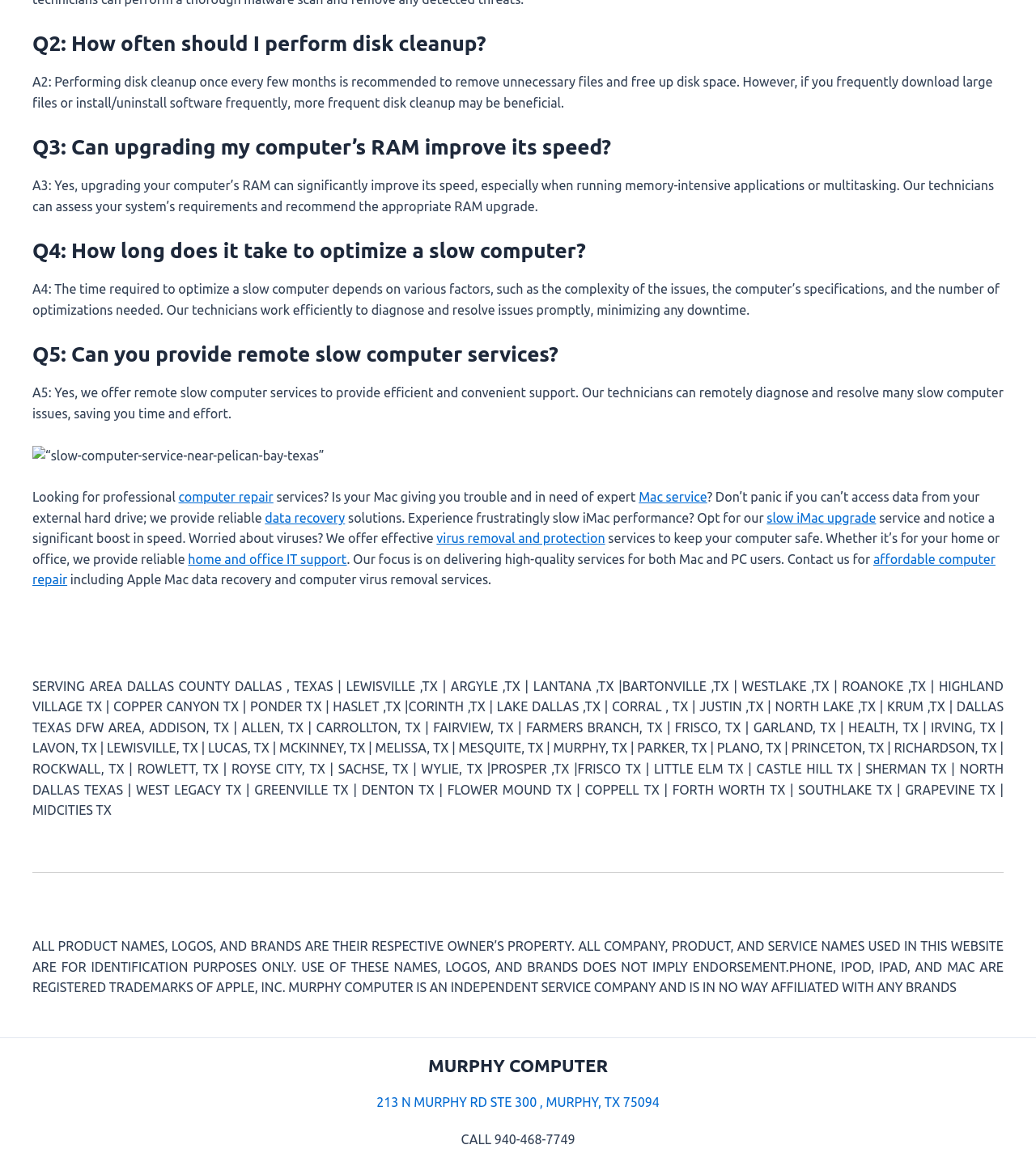Please provide a detailed answer to the question below by examining the image:
Does Murphy Computer provide services for both Mac and PC users?

The webpage states that Murphy Computer's focus is on delivering high-quality services for both Mac and PC users. This implies that they provide services for users of both types of computers, including Mac data recovery and computer virus removal services.